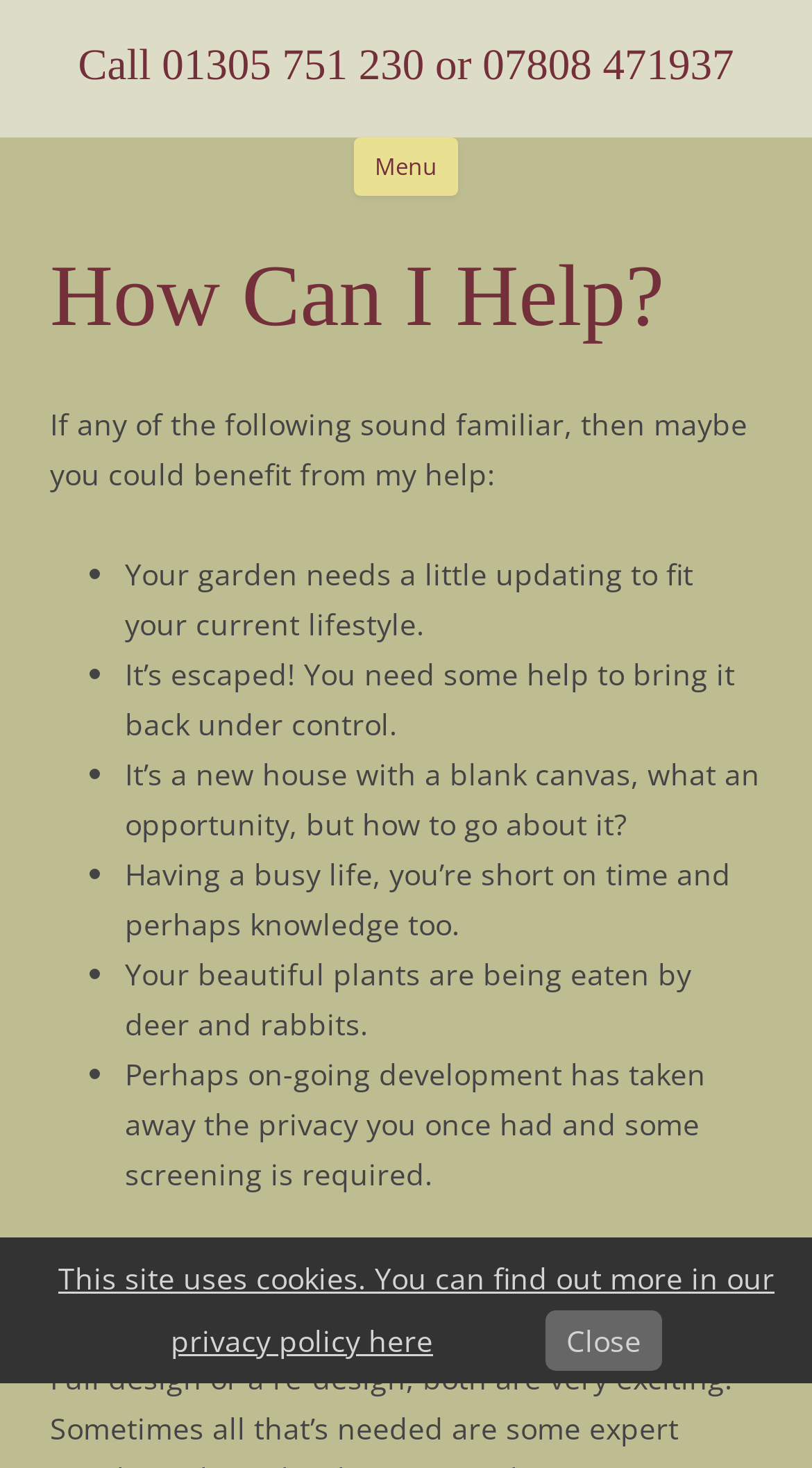Provide the bounding box coordinates of the UI element this sentence describes: "X-TEMOS STUDIO".

None